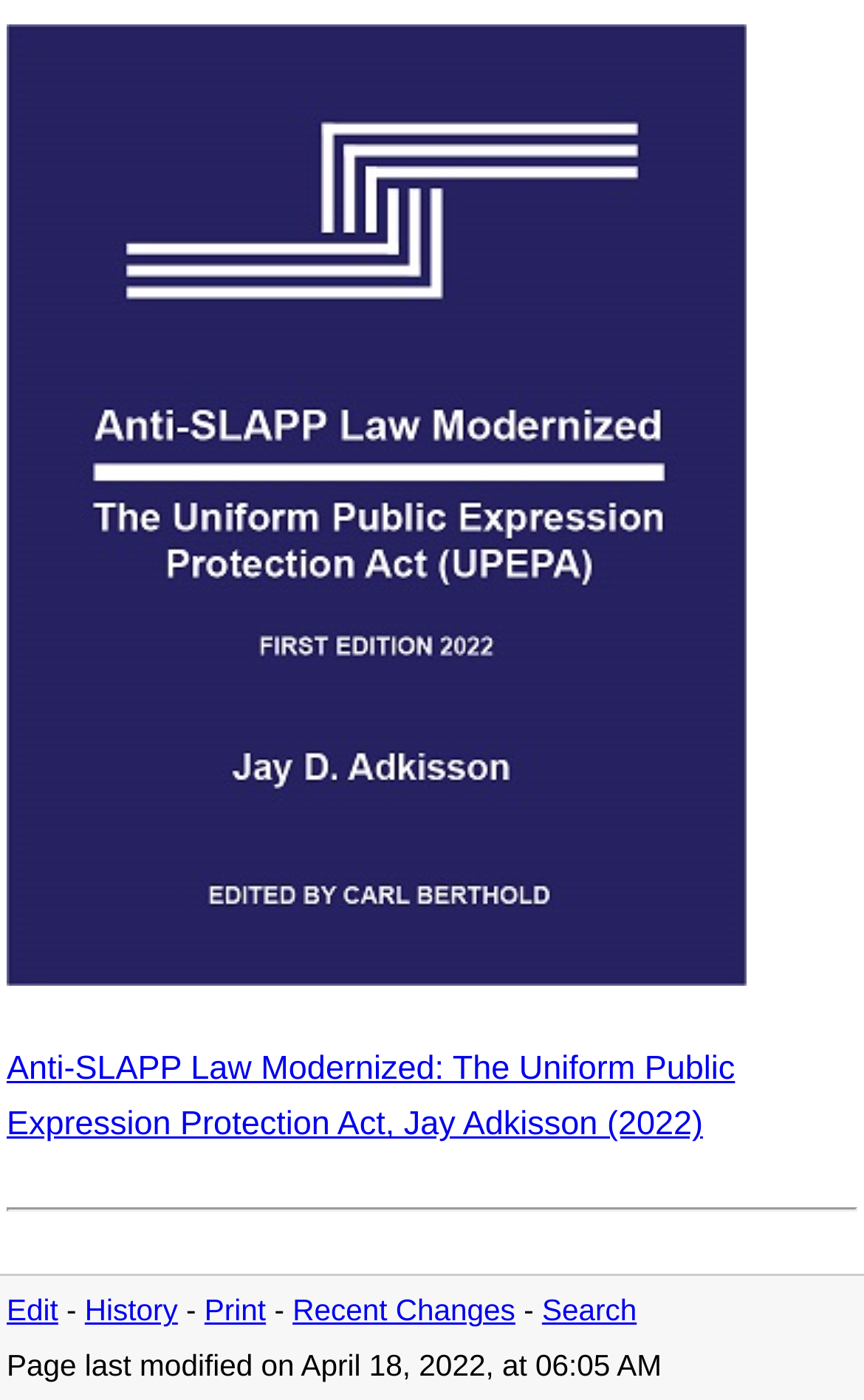What is the title of the article?
Craft a detailed and extensive response to the question.

The title of the article can be found at the top of the webpage, which is 'Anti-SLAPP Law Modernized: The Uniform Public Expression Protection Act, Jay Adkisson (2022)'. This is the main content of the webpage, indicating the topic of the article.